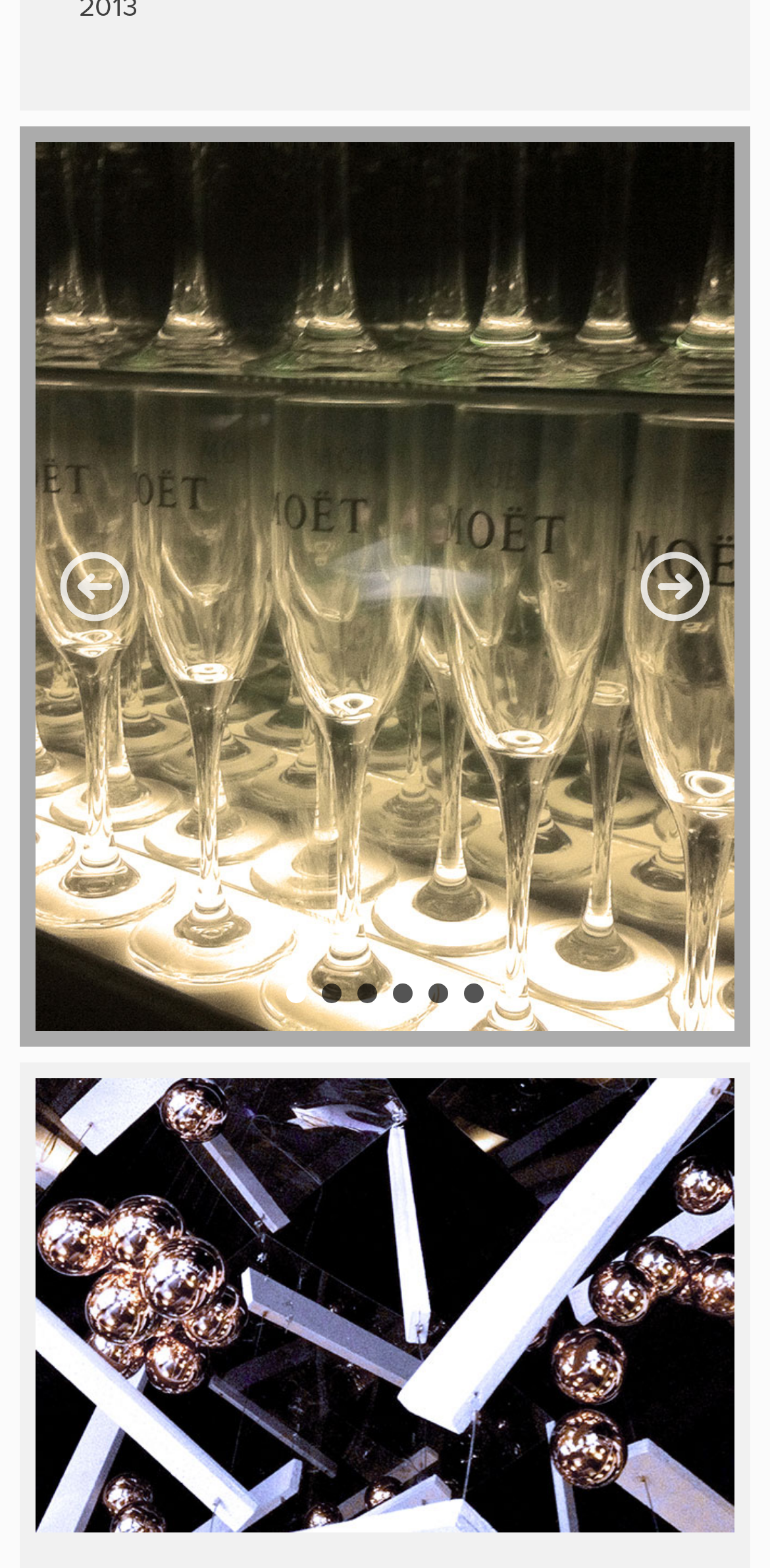Please identify the bounding box coordinates of the element's region that needs to be clicked to fulfill the following instruction: "click the previous arrow". The bounding box coordinates should consist of four float numbers between 0 and 1, i.e., [left, top, right, bottom].

[0.072, 0.349, 0.174, 0.399]